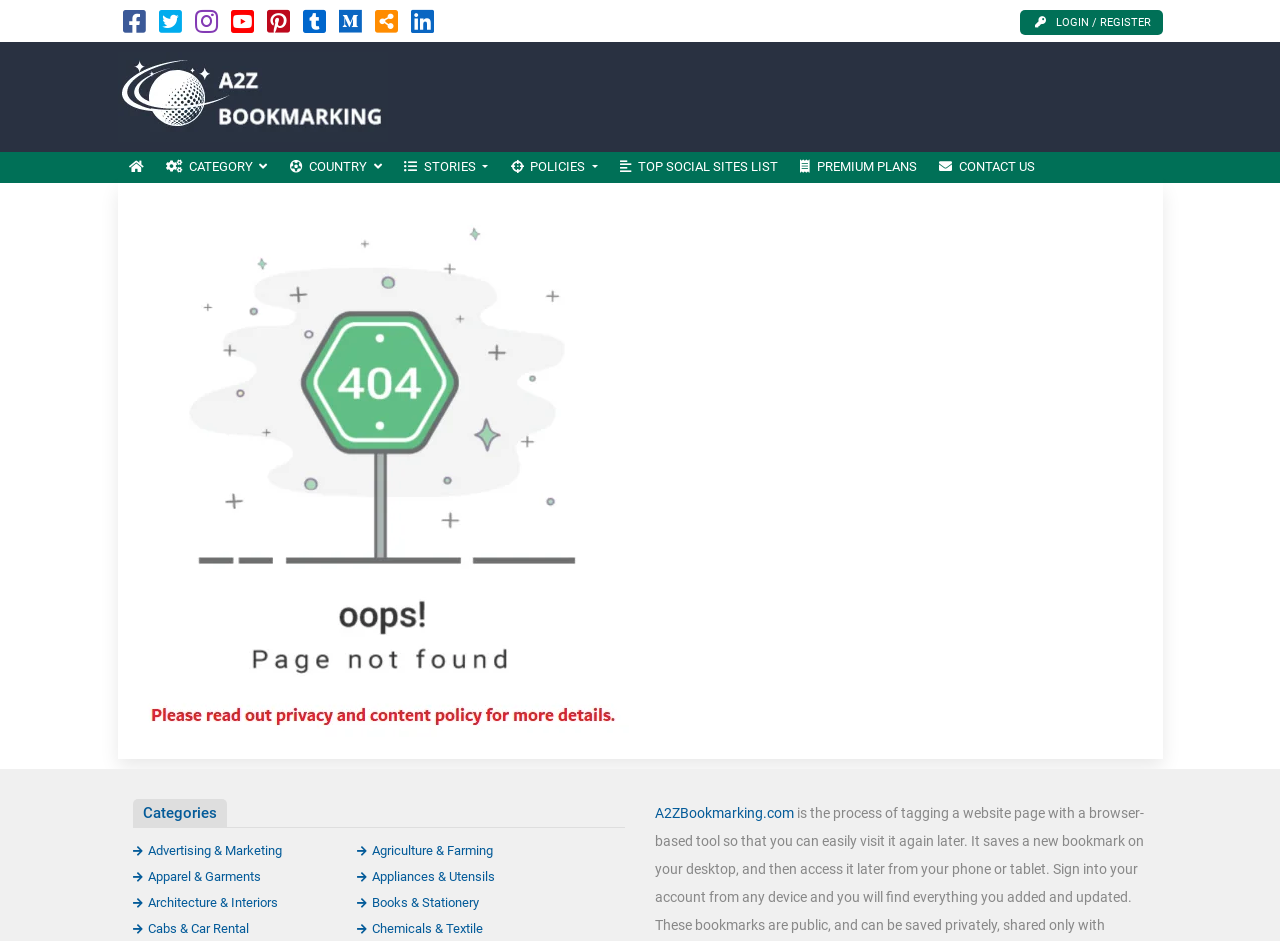Please identify the bounding box coordinates of the element's region that needs to be clicked to fulfill the following instruction: "Click on the LOGIN / REGISTER button". The bounding box coordinates should consist of four float numbers between 0 and 1, i.e., [left, top, right, bottom].

[0.796, 0.011, 0.908, 0.037]